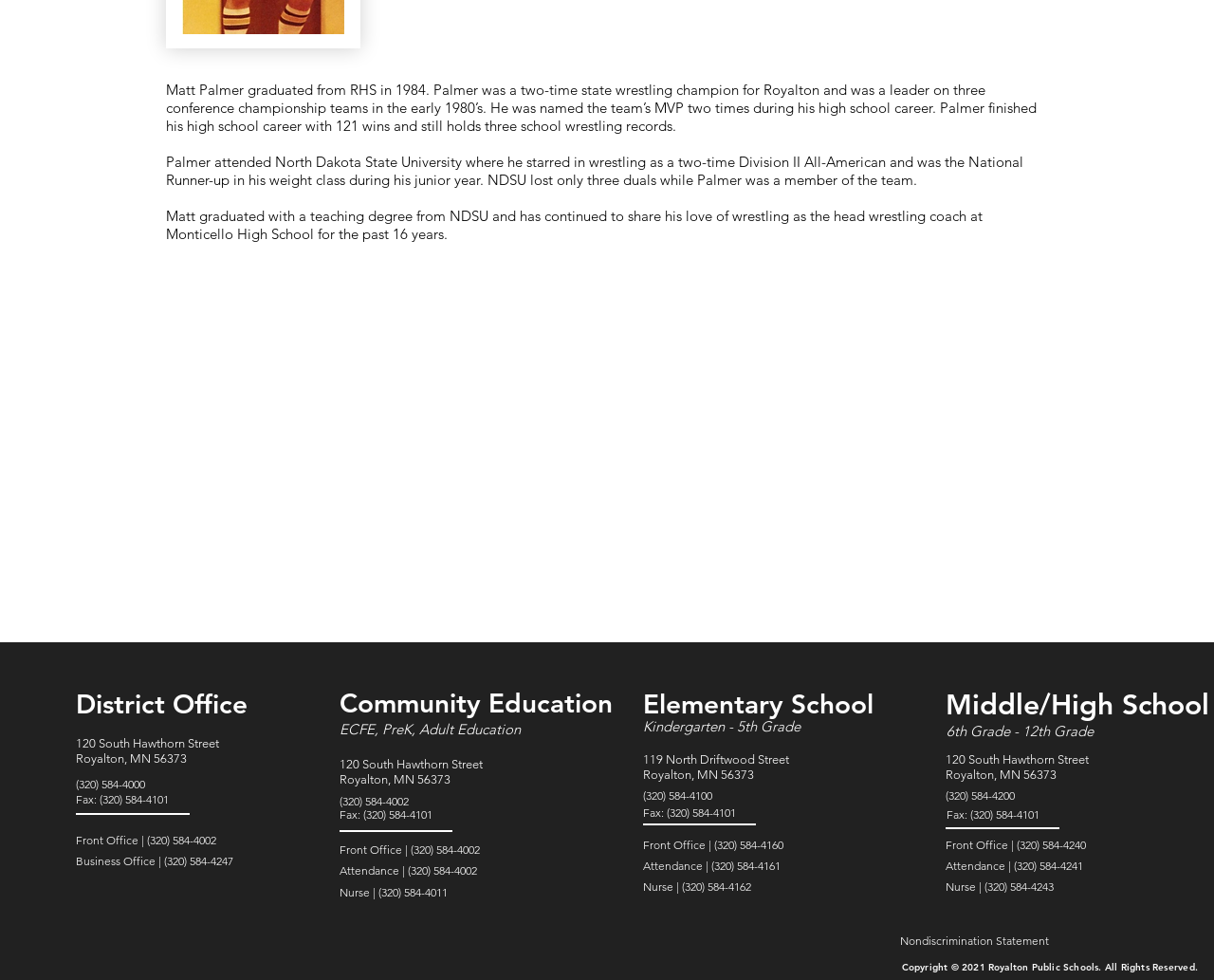From the webpage screenshot, predict the bounding box coordinates (top-left x, top-left y, bottom-right x, bottom-right y) for the UI element described here: Nondiscrimination Statement

[0.741, 0.949, 0.904, 0.973]